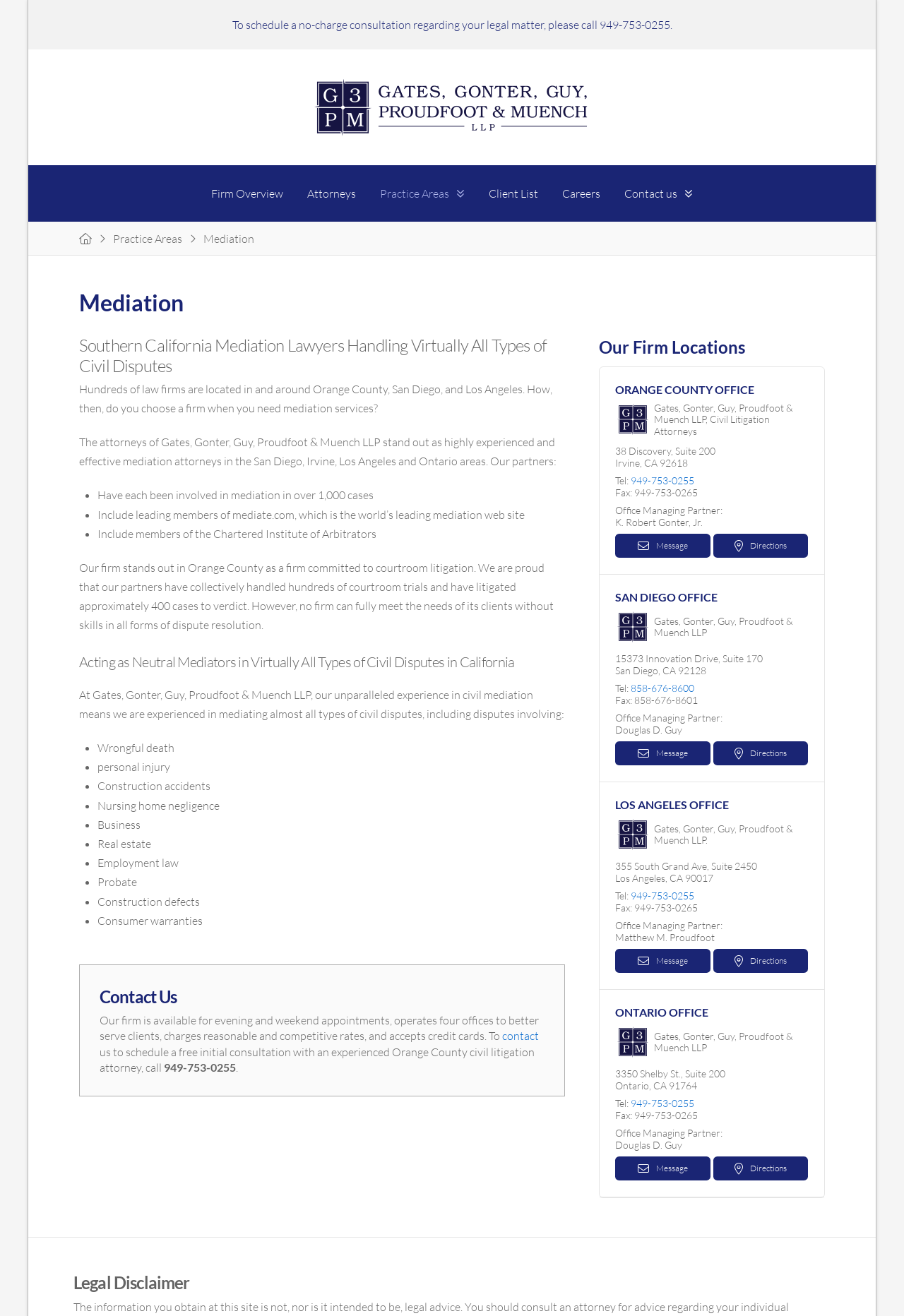Given the element description: "Mediation", predict the bounding box coordinates of this UI element. The coordinates must be four float numbers between 0 and 1, given as [left, top, right, bottom].

[0.225, 0.176, 0.281, 0.187]